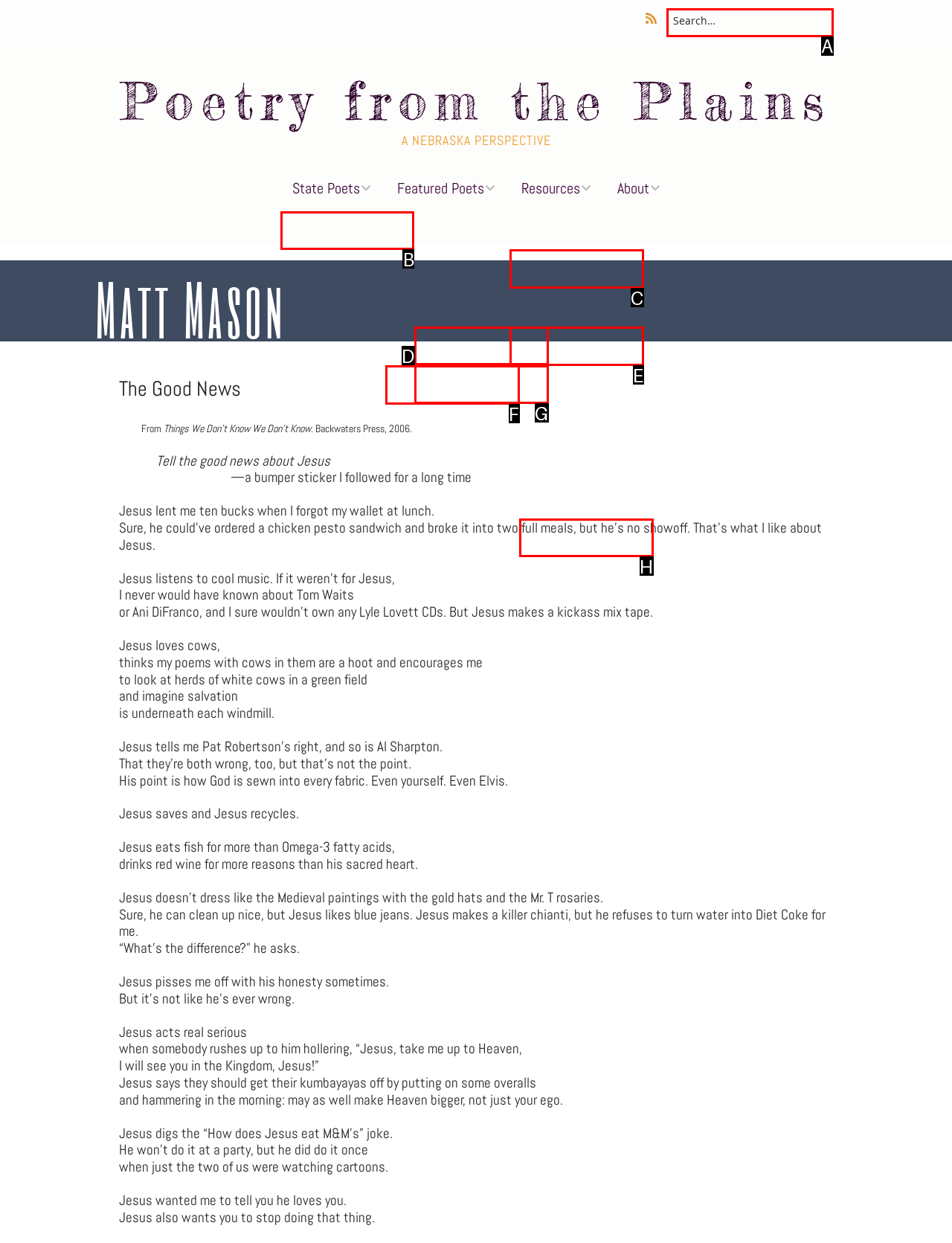Choose the HTML element that needs to be clicked for the given task: Explore the poetry of Twyla Hansen Respond by giving the letter of the chosen option.

B